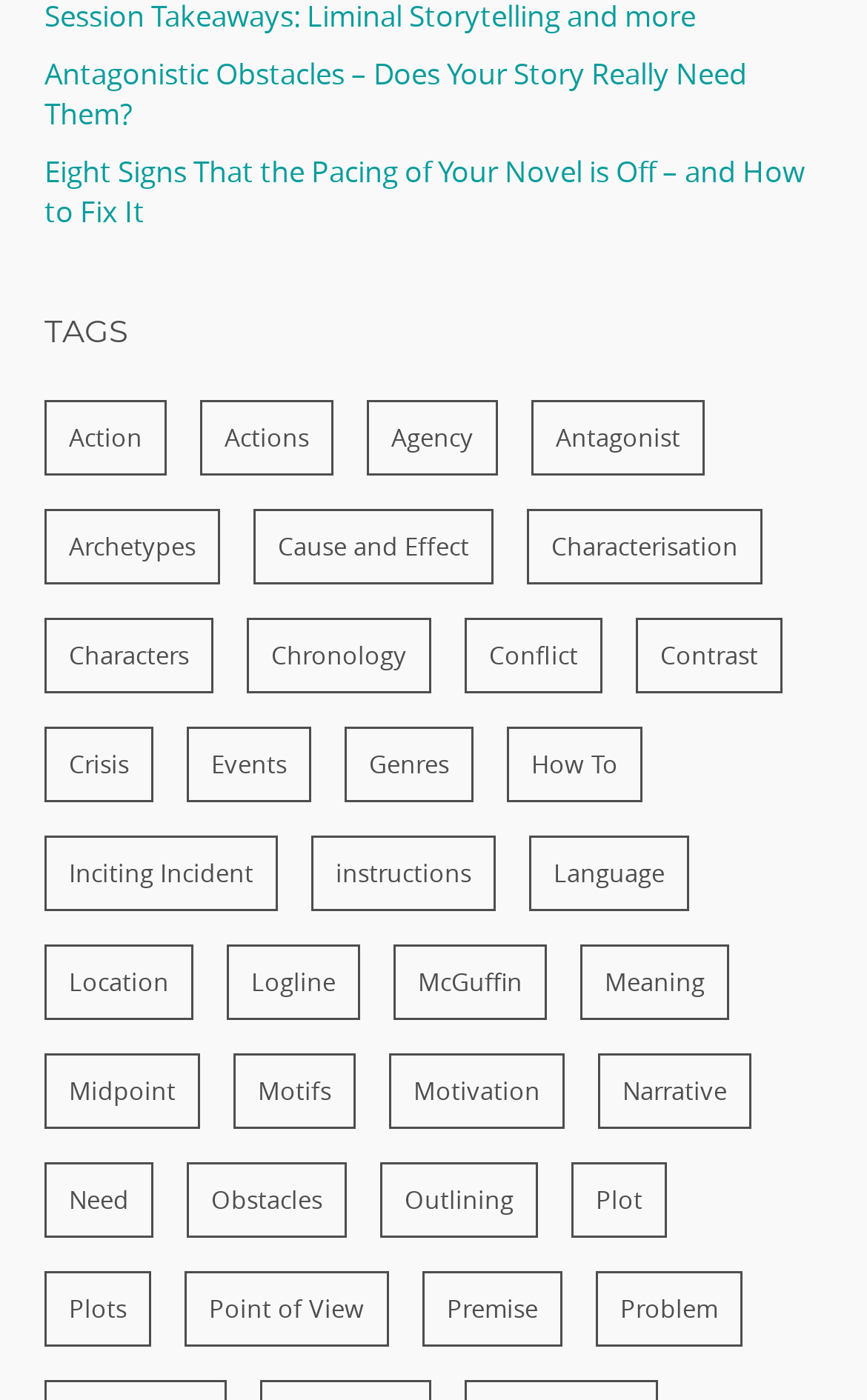Please determine the bounding box of the UI element that matches this description: Motifs. The coordinates should be given as (top-left x, top-left y, bottom-right x, bottom-right y), with all values between 0 and 1.

[0.269, 0.752, 0.41, 0.806]